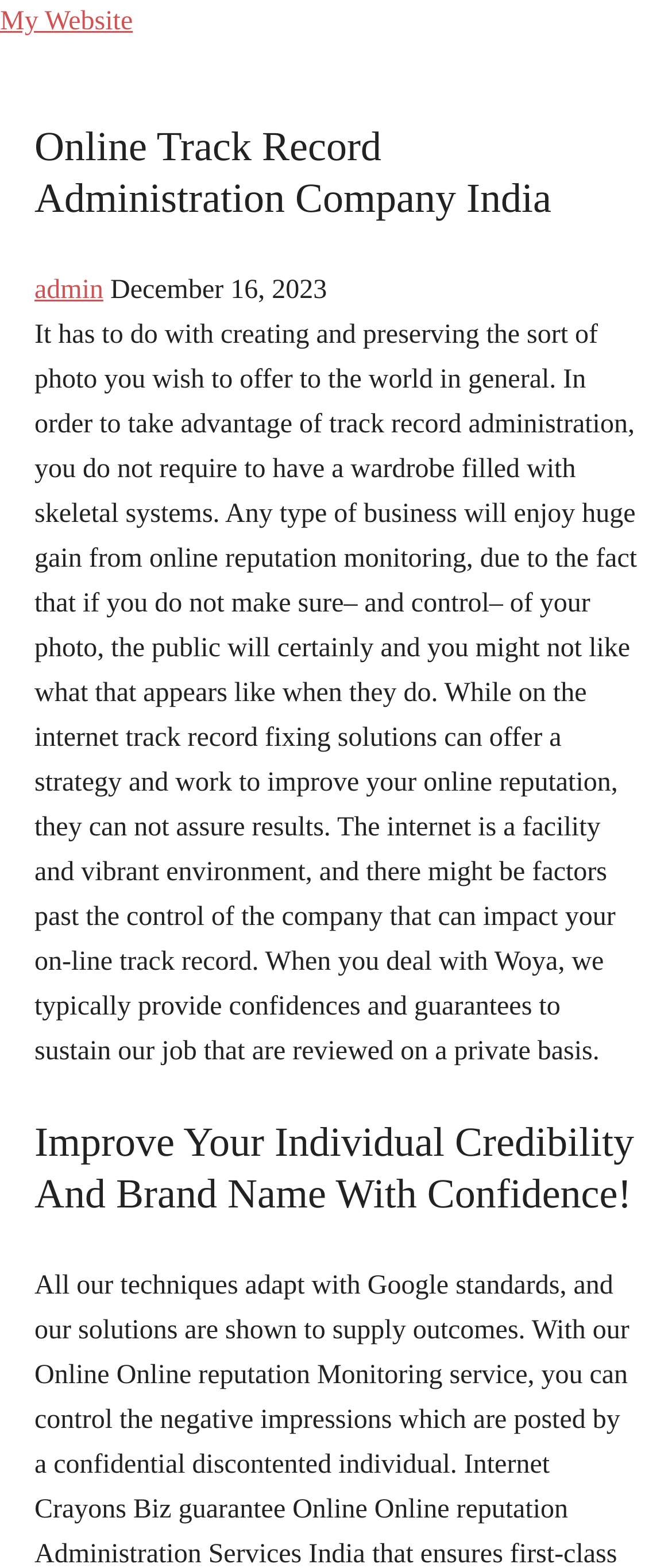Can you find the bounding box coordinates for the UI element given this description: "My Website"? Provide the coordinates as four float numbers between 0 and 1: [left, top, right, bottom].

[0.0, 0.004, 0.198, 0.023]